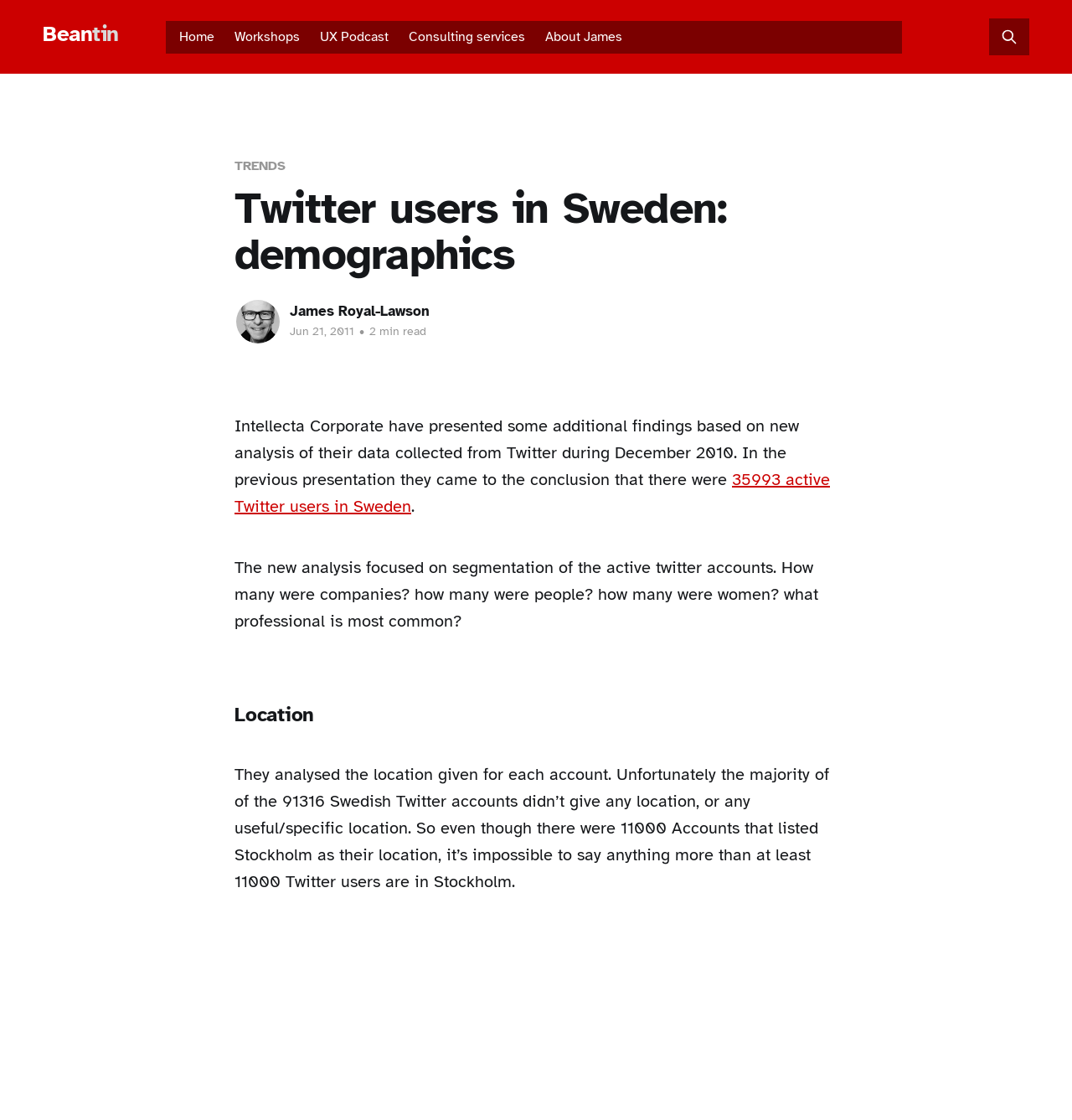How long does it take to read the article?
From the screenshot, provide a brief answer in one word or phrase.

2 min